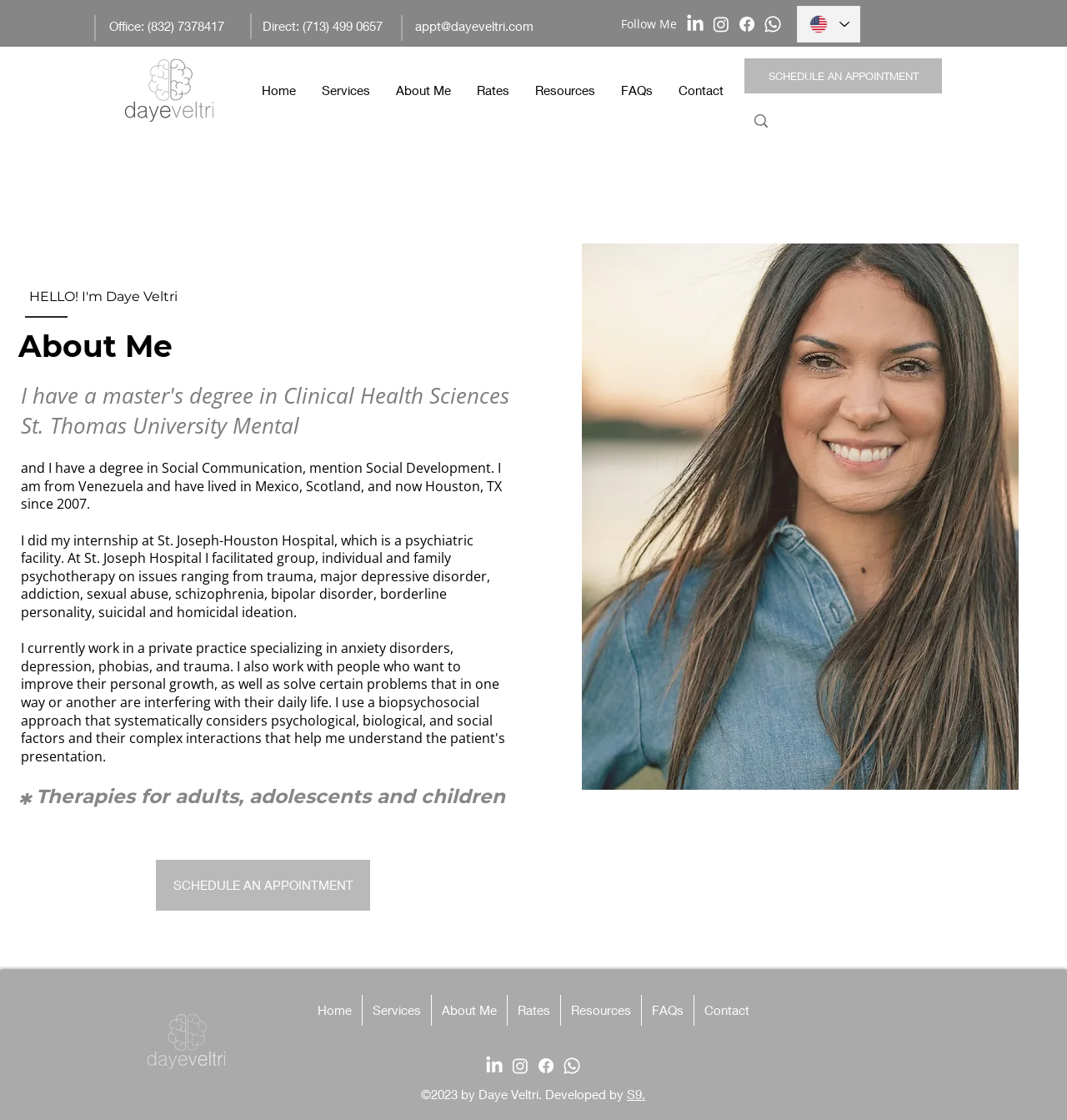Determine the coordinates of the bounding box that should be clicked to complete the instruction: "Visit the 'About Me' page". The coordinates should be represented by four float numbers between 0 and 1: [left, top, right, bottom].

[0.359, 0.065, 0.434, 0.095]